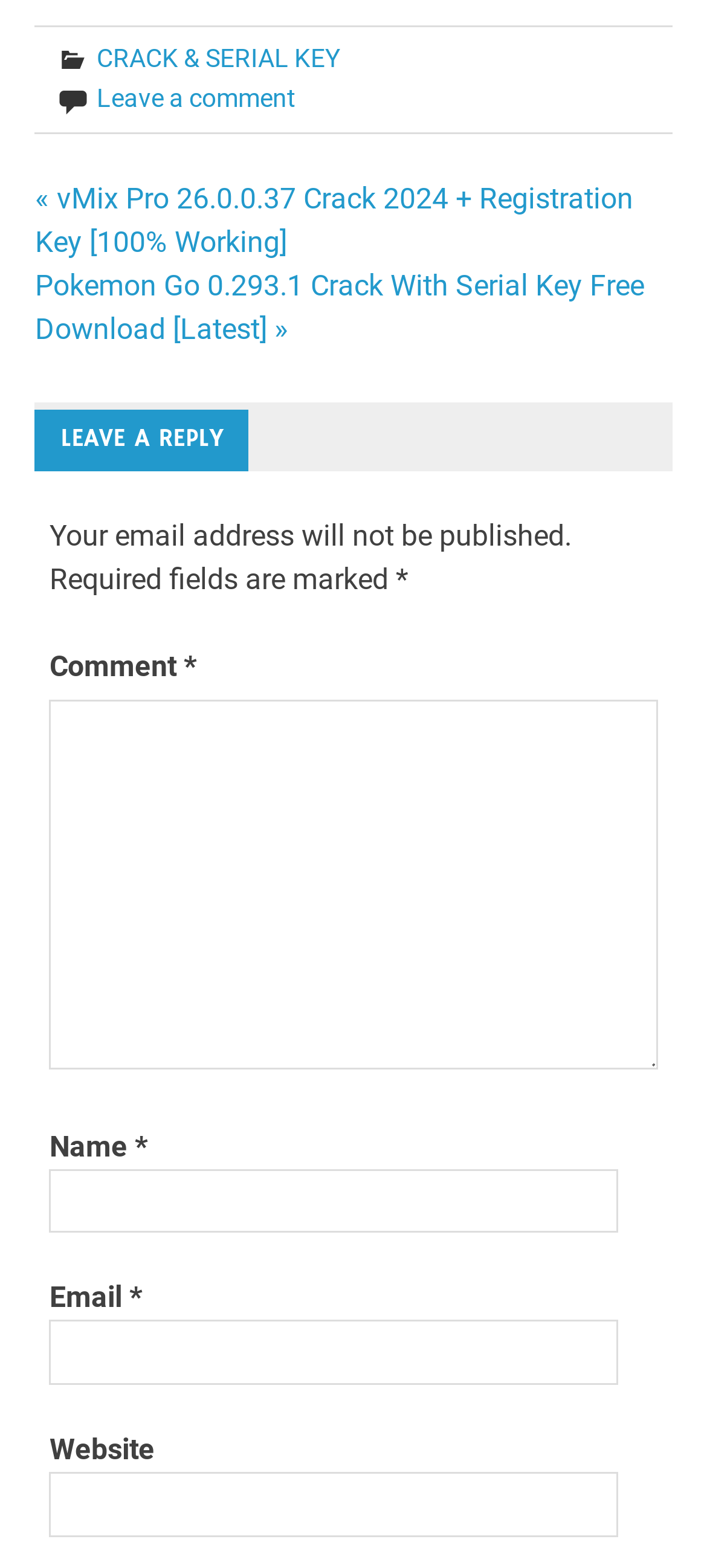Kindly determine the bounding box coordinates for the clickable area to achieve the given instruction: "Leave a comment".

[0.137, 0.053, 0.419, 0.071]